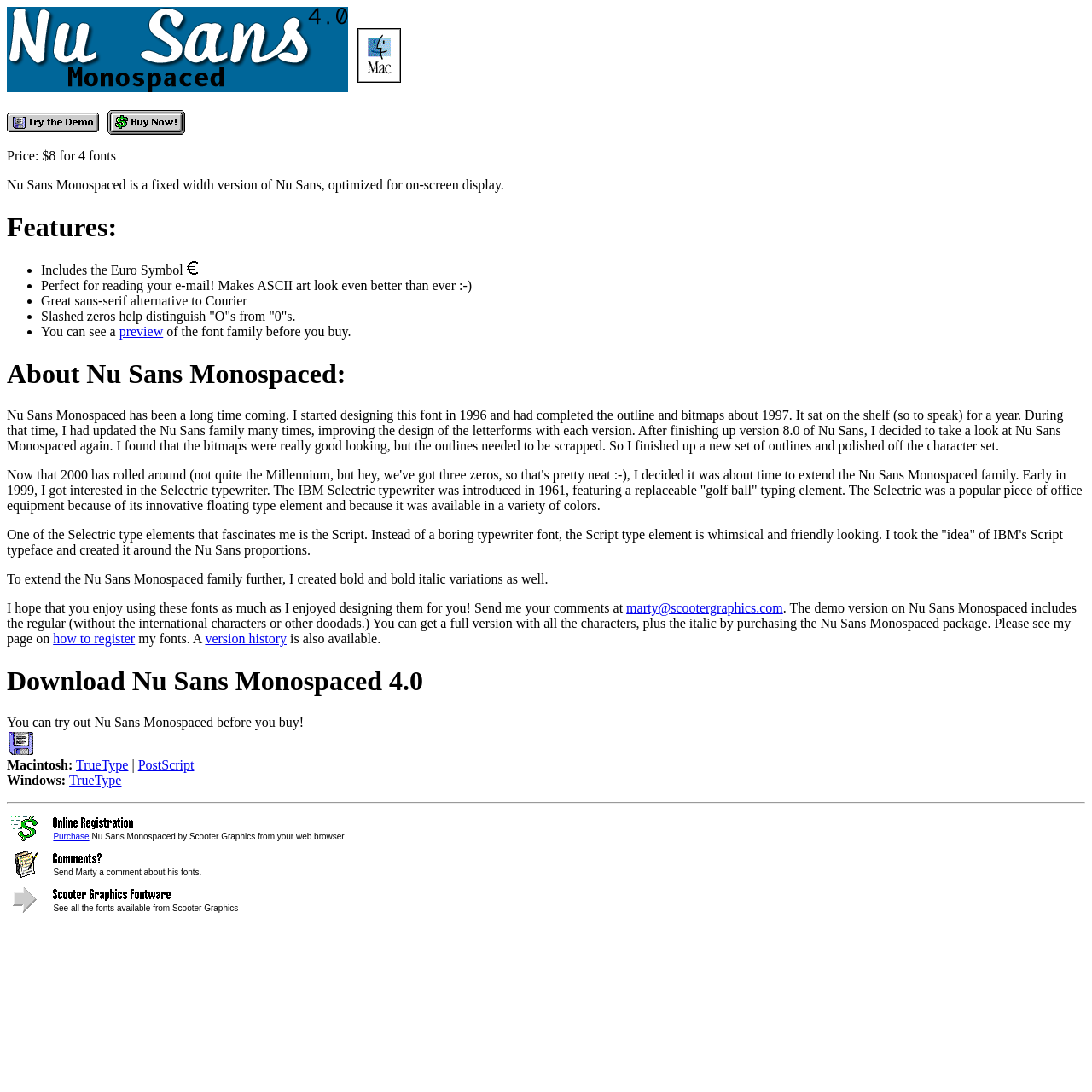What is the email address to send comments?
Please elaborate on the answer to the question with detailed information.

The email address to send comments can be found in the text 'Send me your comments at marty@scootergraphics.com' on the webpage, which provides the email address to contact the designer.